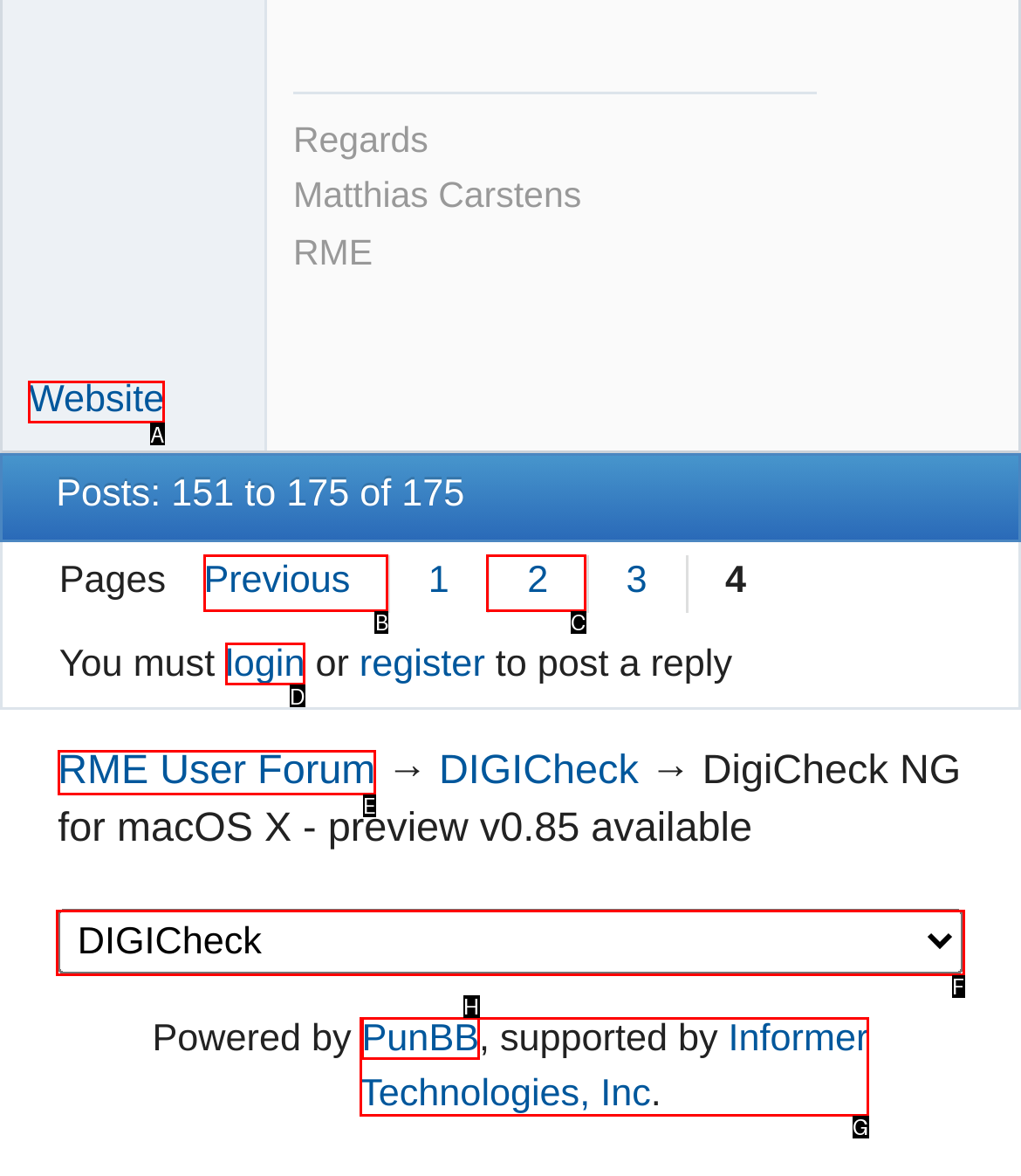Decide which UI element to click to accomplish the task: Click on the 'Website' link
Respond with the corresponding option letter.

A